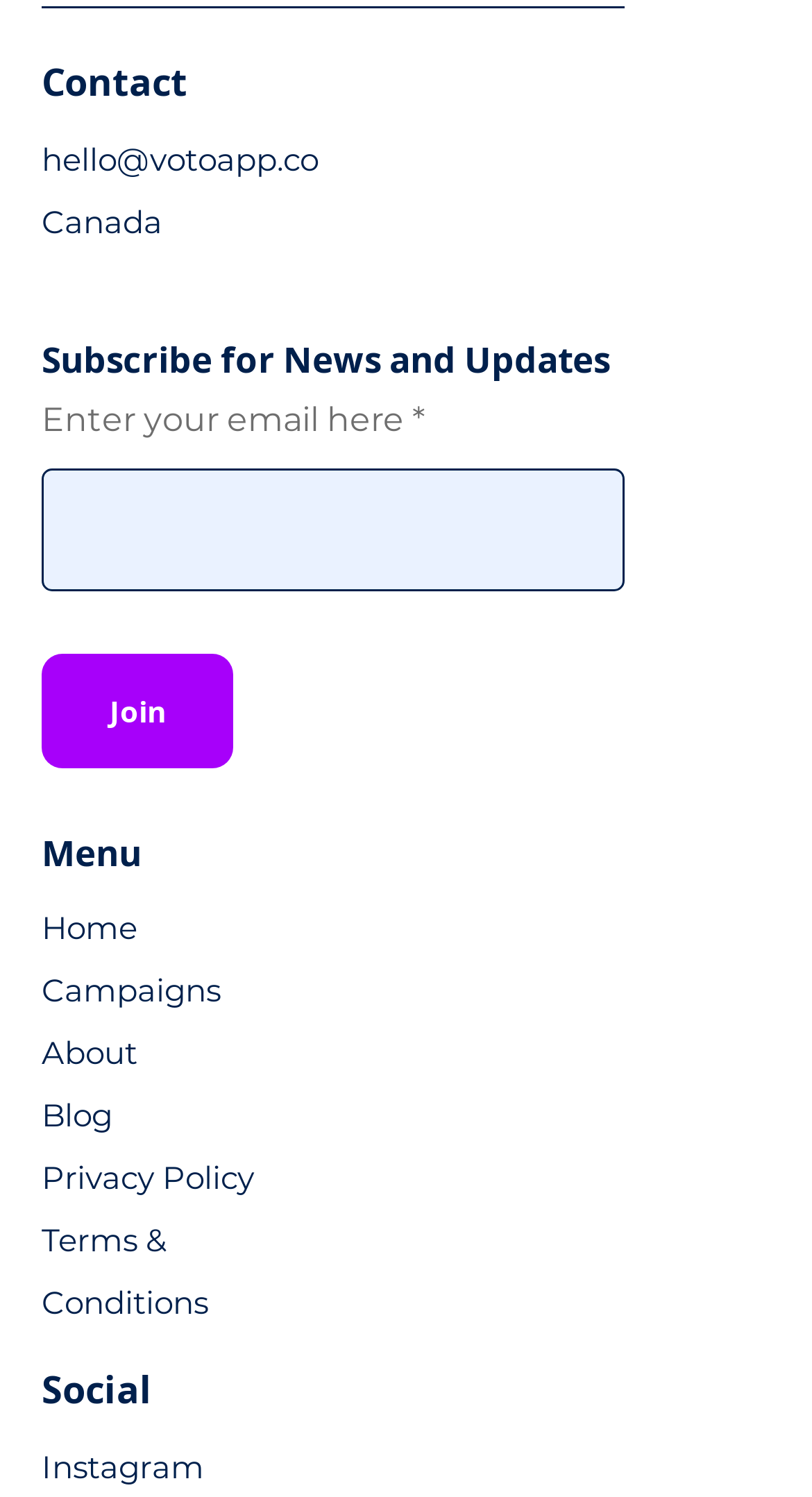Give a short answer to this question using one word or a phrase:
What is the country mentioned?

Canada